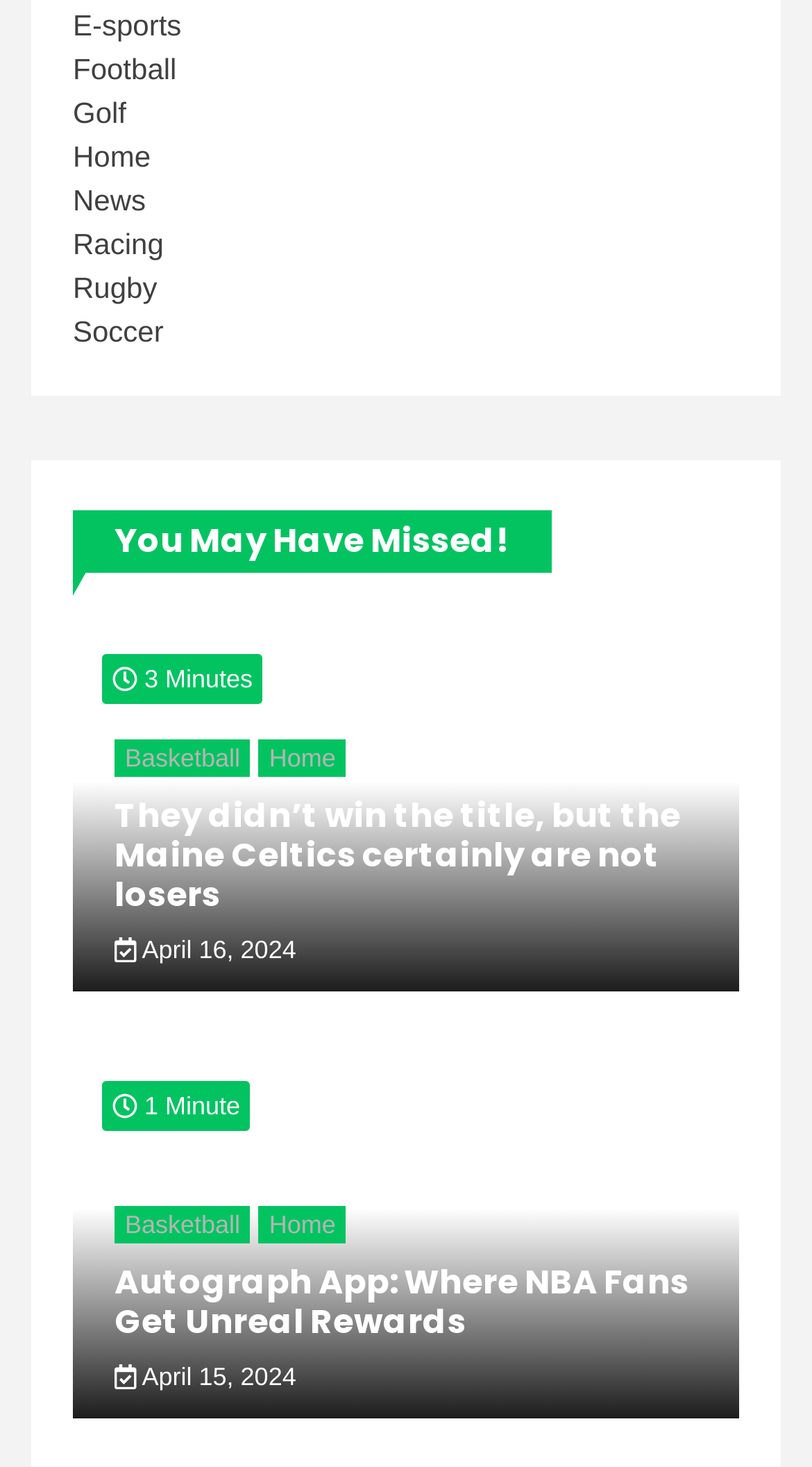Please mark the bounding box coordinates of the area that should be clicked to carry out the instruction: "Click on E-sports".

[0.09, 0.006, 0.223, 0.029]